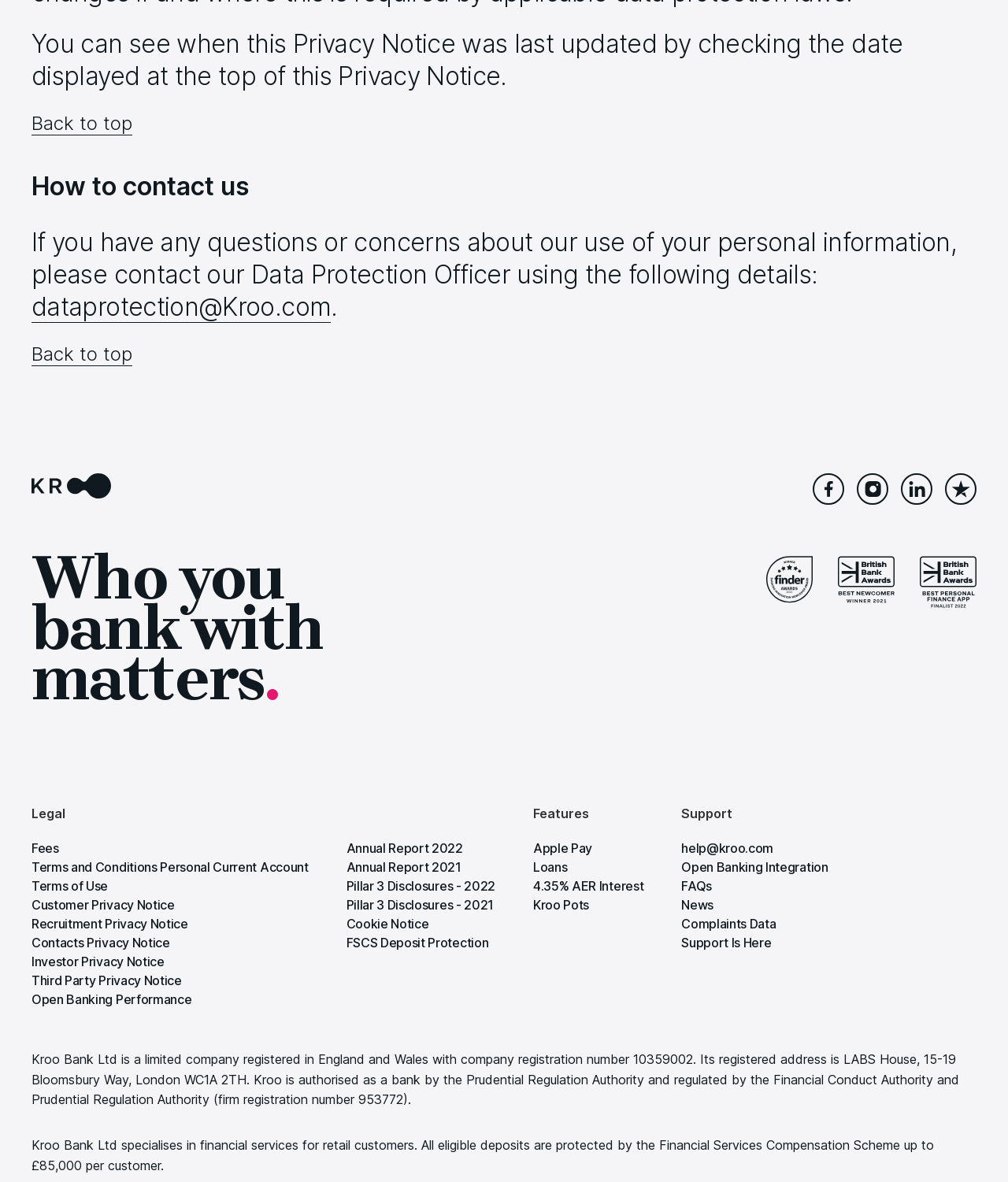Using the provided description Pillar 3 Disclosures - 2022, find the bounding box coordinates for the UI element. Provide the coordinates in (top-left x, top-left y, bottom-right x, bottom-right y) format, ensuring all values are between 0 and 1.

[0.343, 0.743, 0.491, 0.756]